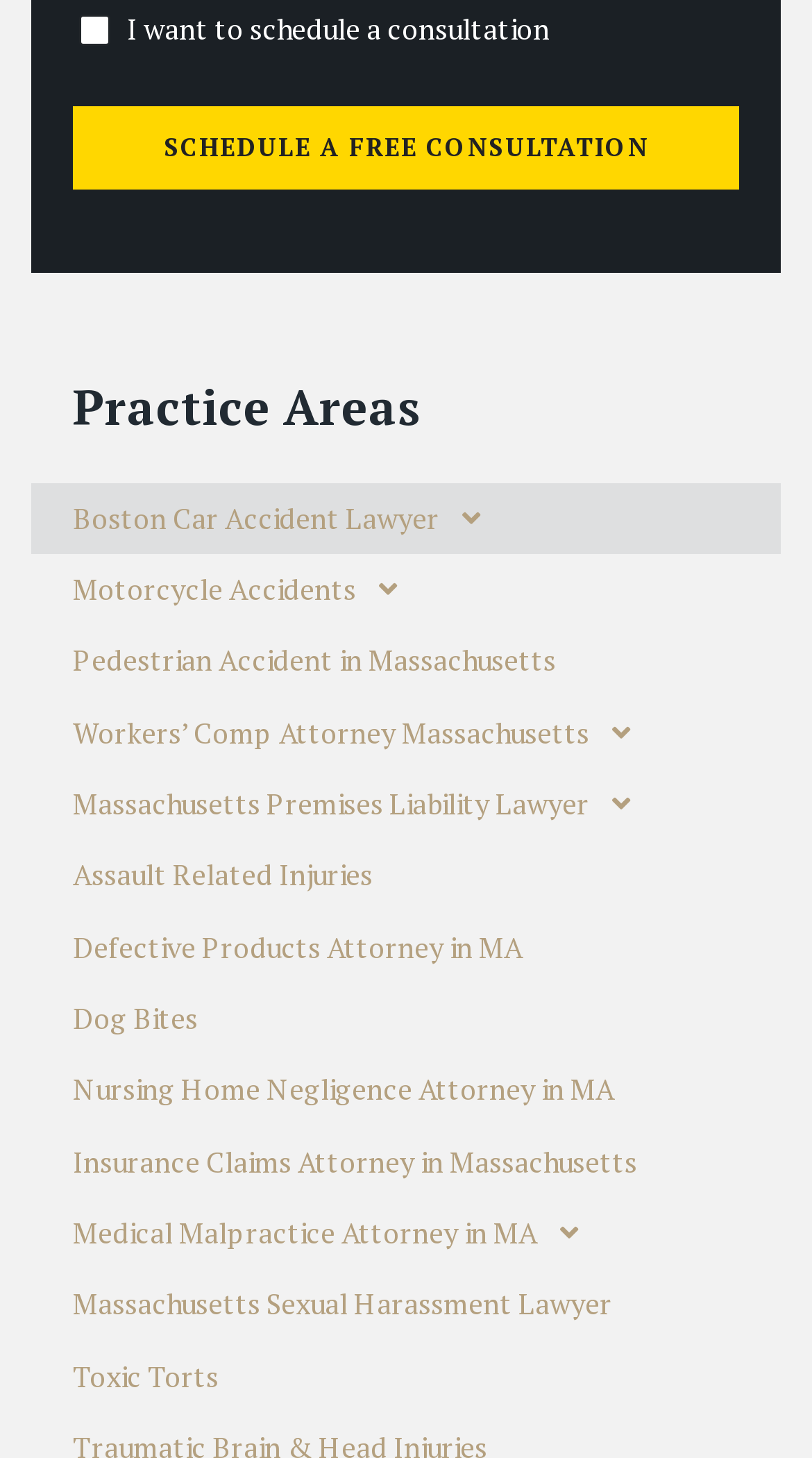Specify the bounding box coordinates of the area that needs to be clicked to achieve the following instruction: "Explore motorcycle accidents".

[0.038, 0.38, 0.962, 0.429]